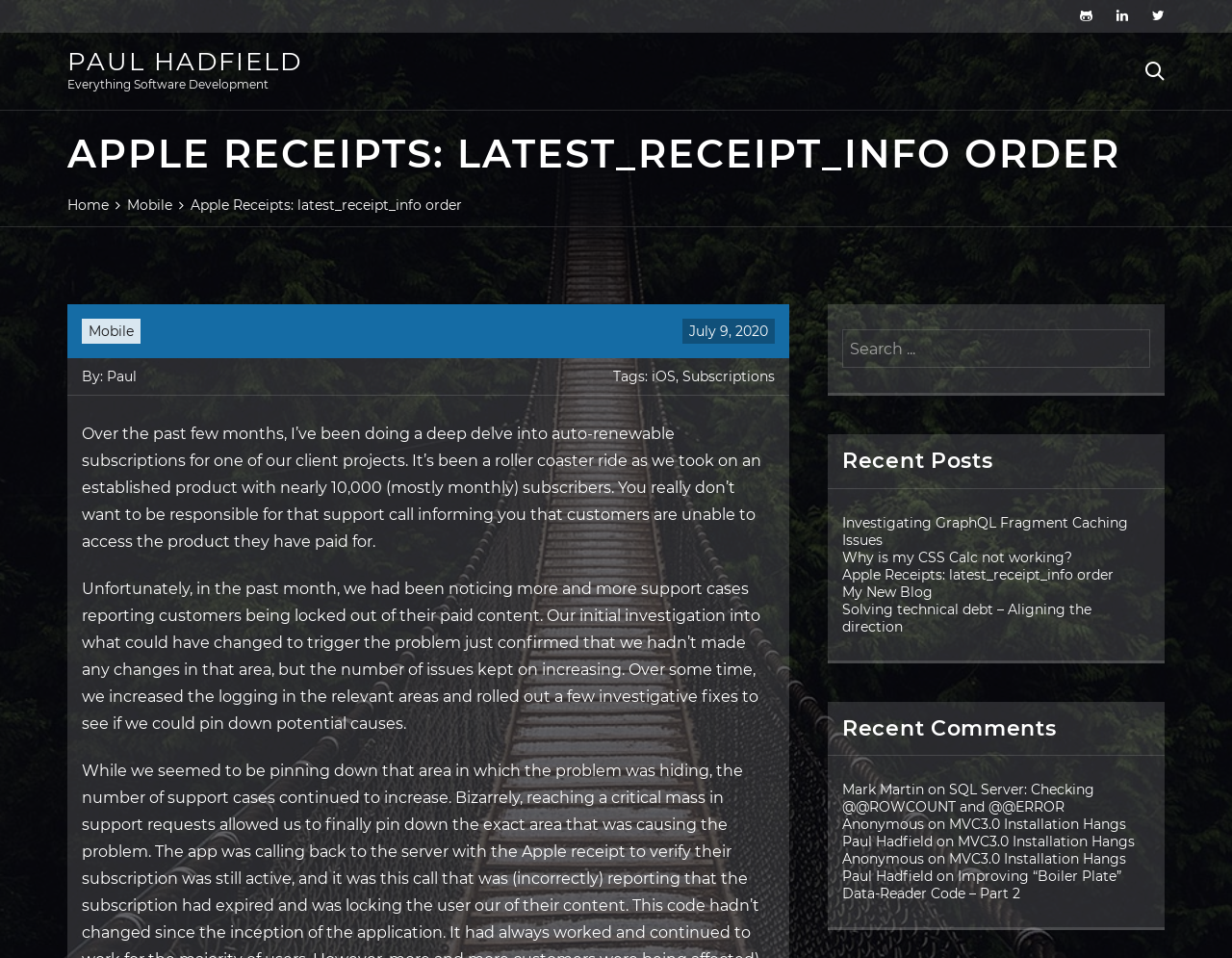Elaborate on the webpage's design and content in a detailed caption.

The webpage appears to be a blog or article page, with a focus on software development and technology-related topics. At the top right corner, there are three icons represented by Unicode characters, likely serving as navigation or action buttons. Below these icons, the author's name "PAUL HADFIELD" is displayed prominently.

The main heading "APPLE RECEIPTS: LATEST_RECEIPT_INFO ORDER" is centered near the top of the page, followed by a series of links to other pages or sections, including "Home" and "Mobile". A brief description of the article "Apple Receipts: latest_receipt_info order" is provided, along with the date "July 9, 2020" and the author's name "Paul".

The main content of the article is divided into two sections. The first section discusses the author's experience with auto-renewable subscriptions, including issues with customer support and the investigation into the problem. The second section appears to be a list of recent posts, with links to other articles on topics such as GraphQL fragment caching, CSS calc issues, and technical debt.

To the right of the main content, there is a search bar with a placeholder text "Search...". Below the search bar, there are two sections: "Recent Posts" and "Recent Comments". The "Recent Posts" section lists several article titles with links, while the "Recent Comments" section displays comments from users, including their names and the articles they commented on.

Overall, the webpage has a clean and organized structure, with a focus on presenting technical information and facilitating user interaction through links, search, and comments.